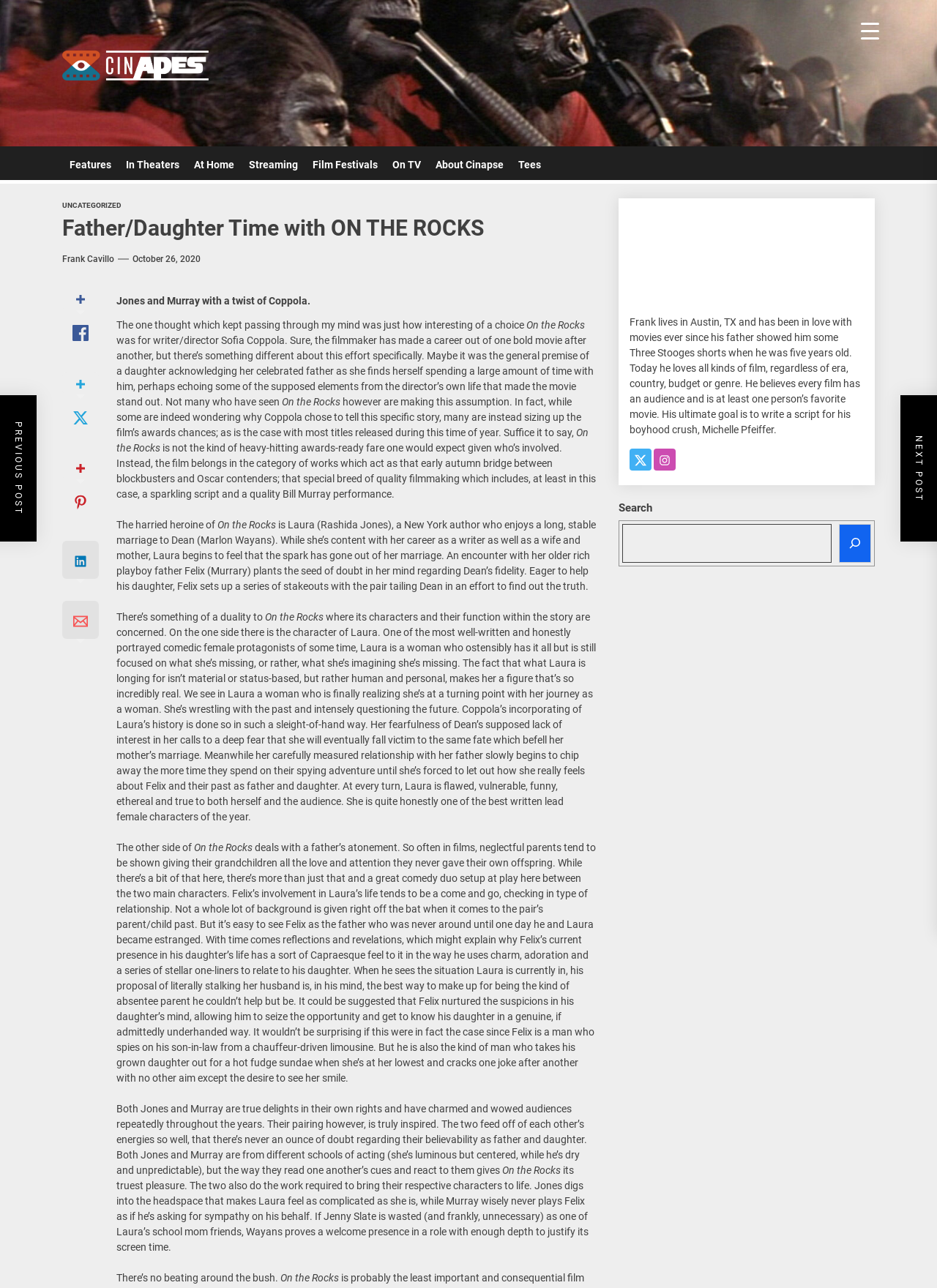Please determine the bounding box coordinates of the section I need to click to accomplish this instruction: "Click the 'Features' link".

[0.066, 0.114, 0.127, 0.143]